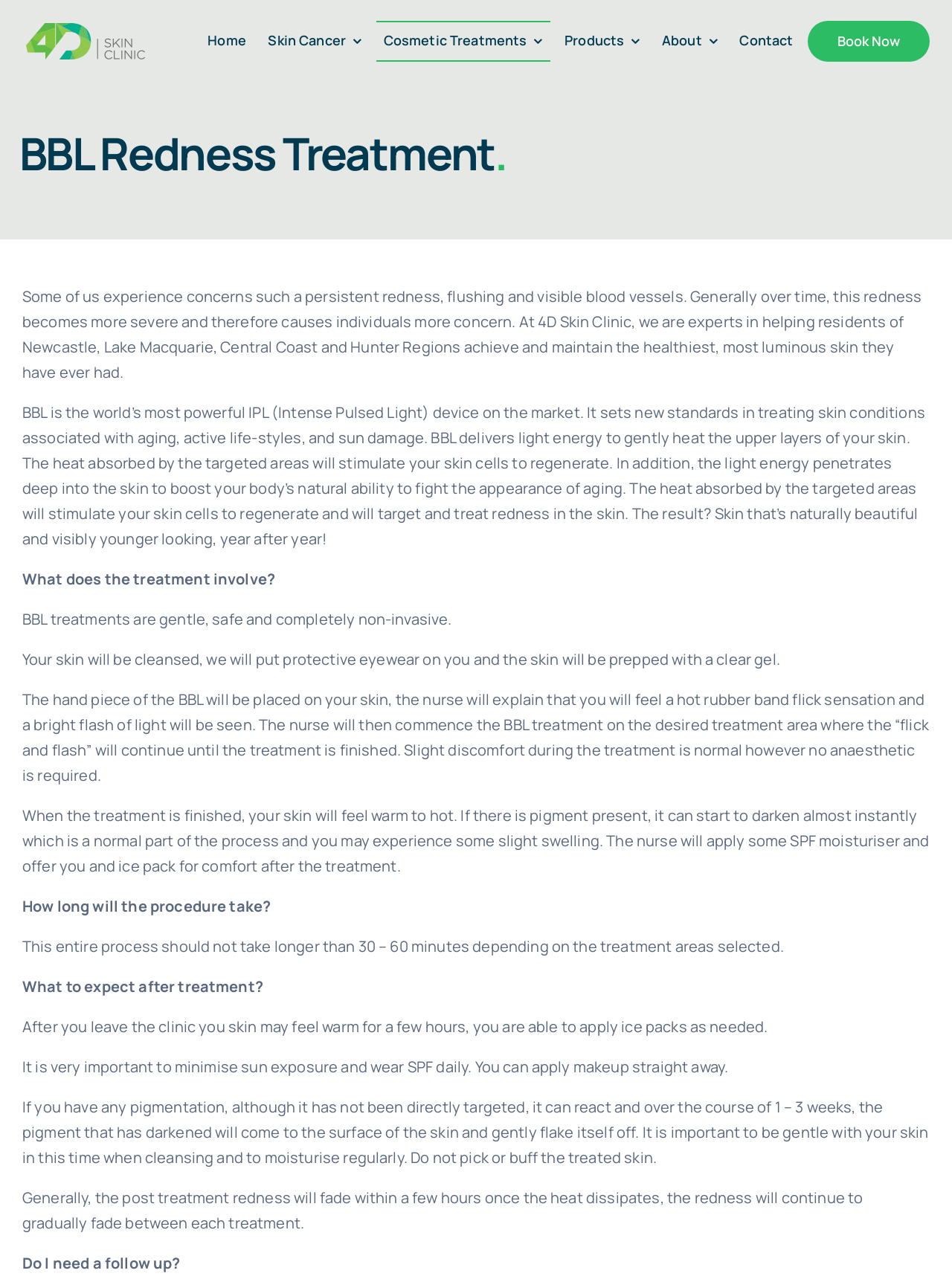Create an elaborate caption for the webpage.

The webpage is about BBL Redness Treatment at 4D Skin Clinic. At the top left corner, there is a logo of 4D Skin Clinic, which is an image link. Next to the logo, there is a main menu navigation bar with 7 links: Home, Skin Cancer, Cosmetic Treatments, Products, About, Contact, and Book Now. These links are aligned horizontally and take up most of the top section of the page.

Below the navigation bar, there is a heading "BBL Redness Treatment" in a large font size. Underneath the heading, there is a paragraph of text that explains the concerns of persistent redness, flushing, and visible blood vessels, and how 4D Skin Clinic can help individuals achieve healthy and luminous skin.

The rest of the page is divided into sections, each with a subheading and a few paragraphs of text. The sections explain what BBL is, how the treatment involves, what to expect during and after the treatment, and the importance of follow-up. There are 9 sections in total, each with a clear and concise explanation of the topic.

Throughout the page, the text is arranged in a clear and organized manner, making it easy to read and understand. There are no images on the page apart from the 4D Skin Clinic logo.